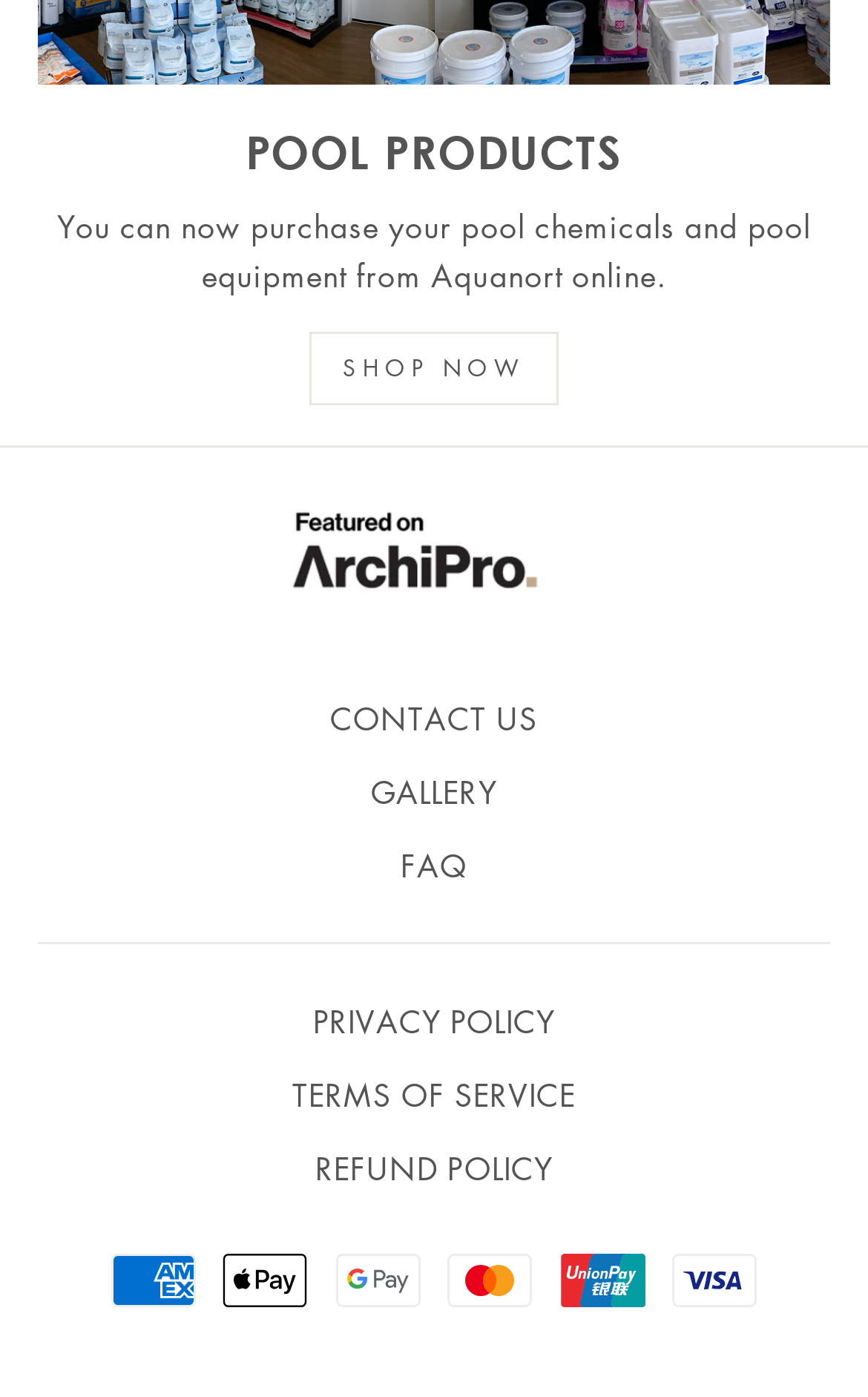Find and specify the bounding box coordinates that correspond to the clickable region for the instruction: "Browse FAQ".

[0.461, 0.597, 0.539, 0.644]